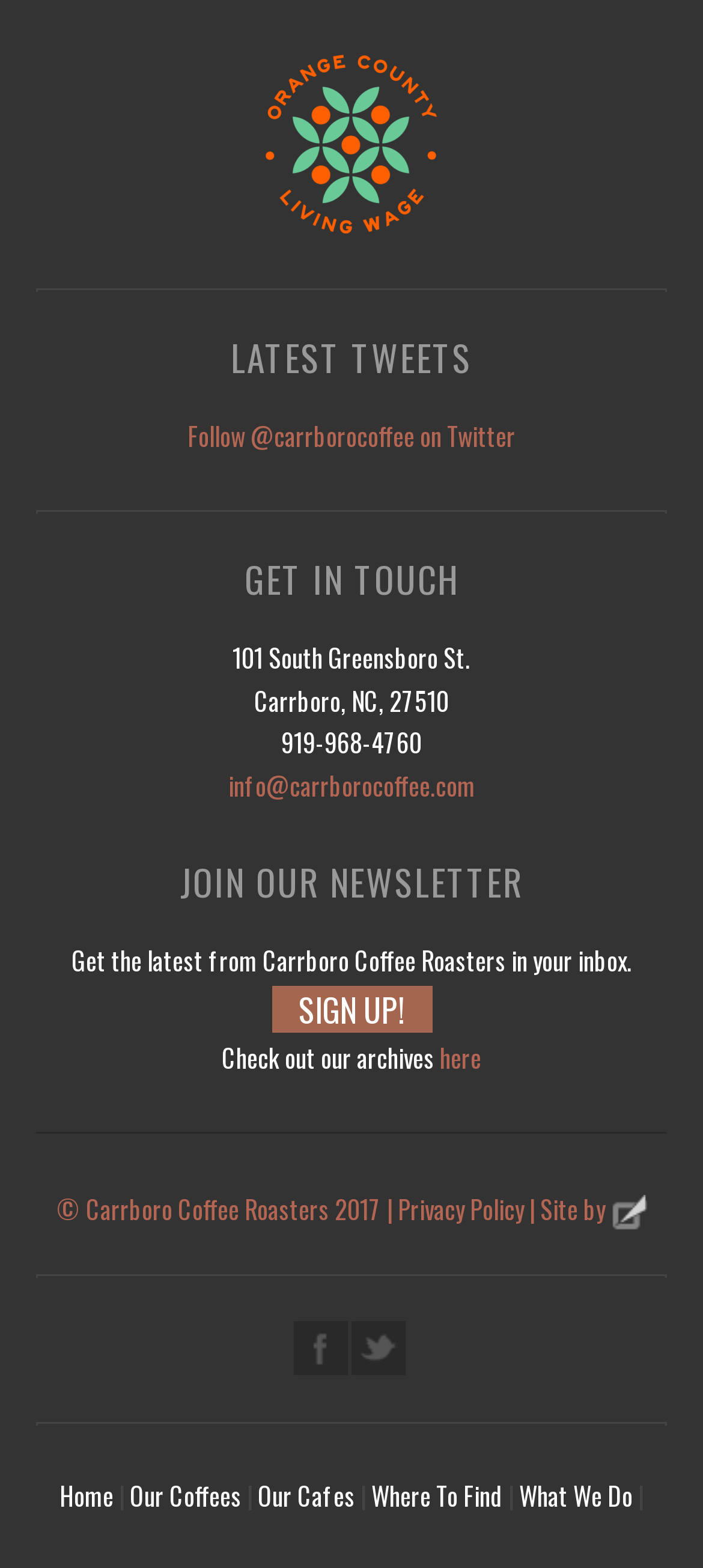Identify the bounding box coordinates for the region of the element that should be clicked to carry out the instruction: "Follow Carrboro Coffee on Twitter". The bounding box coordinates should be four float numbers between 0 and 1, i.e., [left, top, right, bottom].

[0.267, 0.265, 0.733, 0.289]